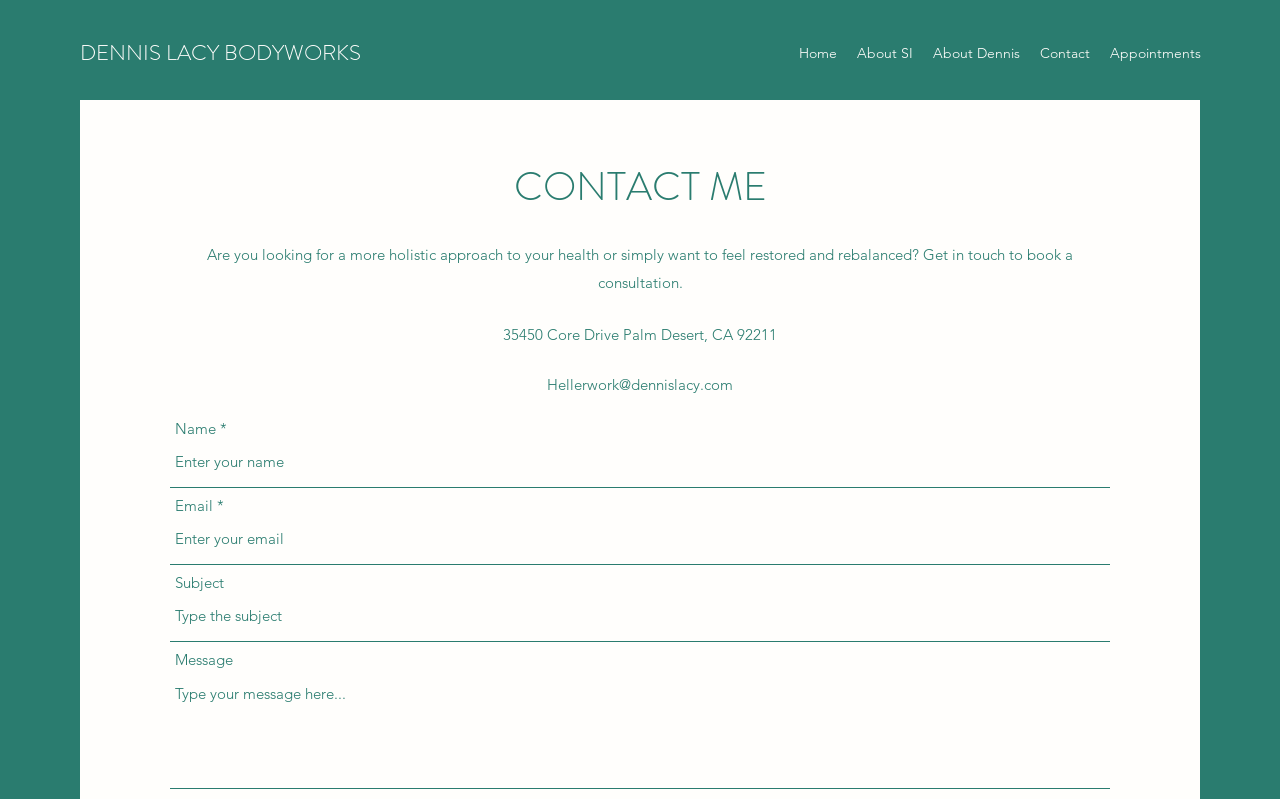Provide your answer in a single word or phrase: 
What are the required fields in the contact form?

Name and Email